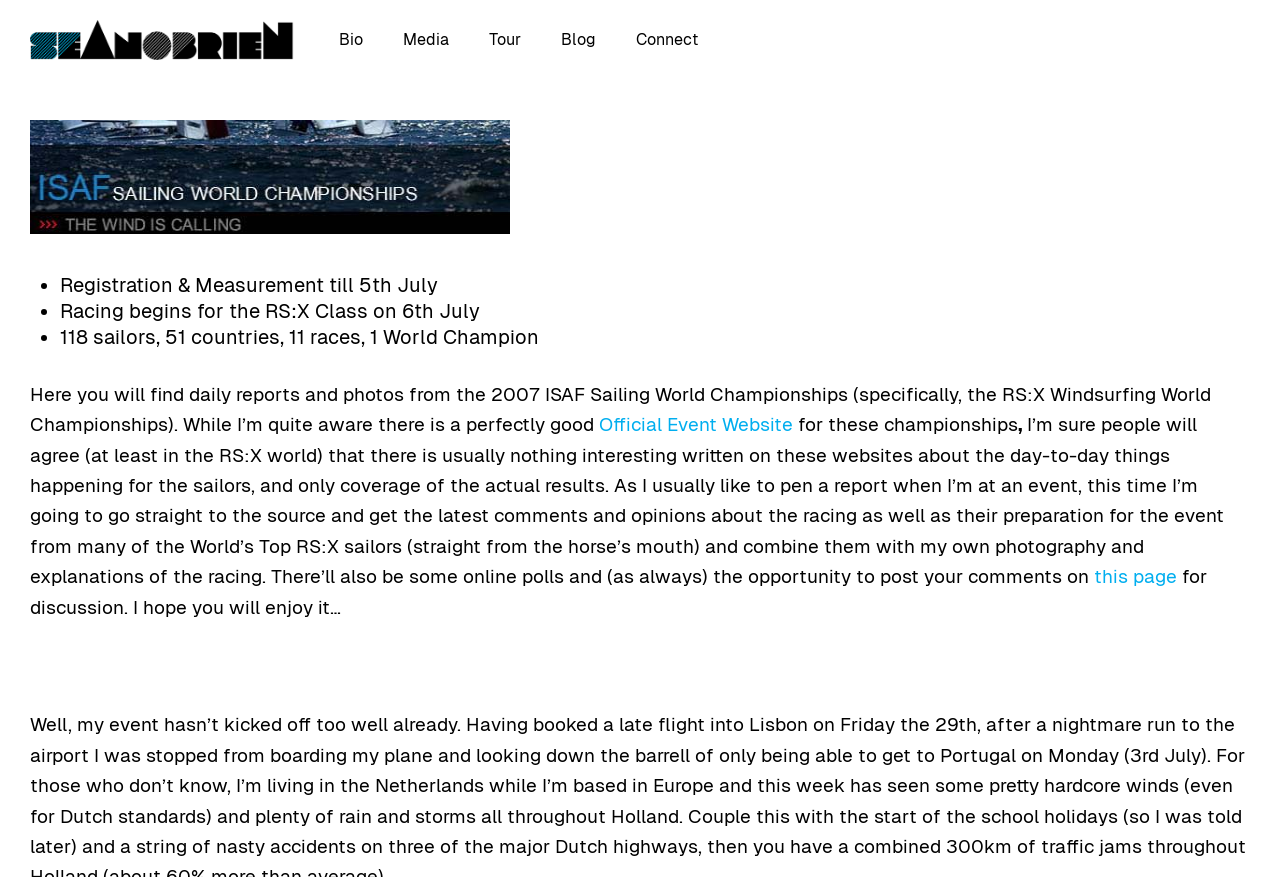Create an elaborate caption that covers all aspects of the webpage.

The webpage is about the 2007 ISAF Sailing World Championships, specifically the RS:X Windsurfing World Championships. At the top, there is a header section with a link to "Sean O'Brien | Australian Windsurfer" accompanied by an image. Below this, there are five navigation links: "Bio", "Media", "Tour", "Blog", and "Connect".

The main content of the page is divided into two sections. The first section is a list of three bullet points, each describing an aspect of the championships: registration and measurement until July 5th, racing beginning on July 6th, and the number of sailors, countries, and races. 

Below this list, there is a paragraph of text that introduces the purpose of the webpage, which is to provide daily reports and photos from the championships. The author mentions that they will be providing more in-depth coverage of the event, including comments and opinions from top RS:X sailors, as well as their own photography and explanations of the racing.

There is also a link to the "Official Event Website" and a mention of online polls and the opportunity for visitors to post comments on the page. The page concludes with a "PRE-EVENT" header, indicating that the main content of the page will be updated during the event.